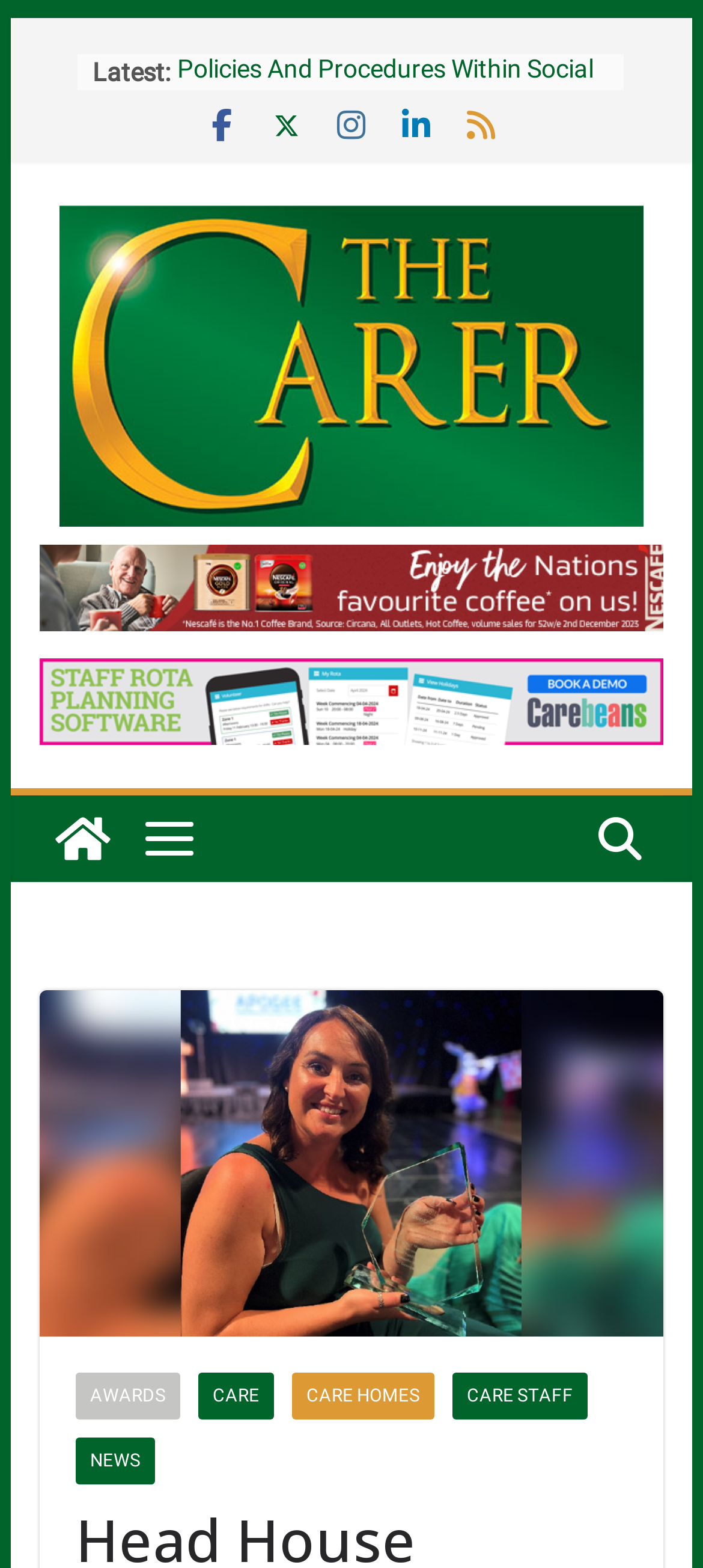Determine the bounding box coordinates of the element's region needed to click to follow the instruction: "View the 'AWARDS' section". Provide these coordinates as four float numbers between 0 and 1, formatted as [left, top, right, bottom].

[0.107, 0.876, 0.256, 0.905]